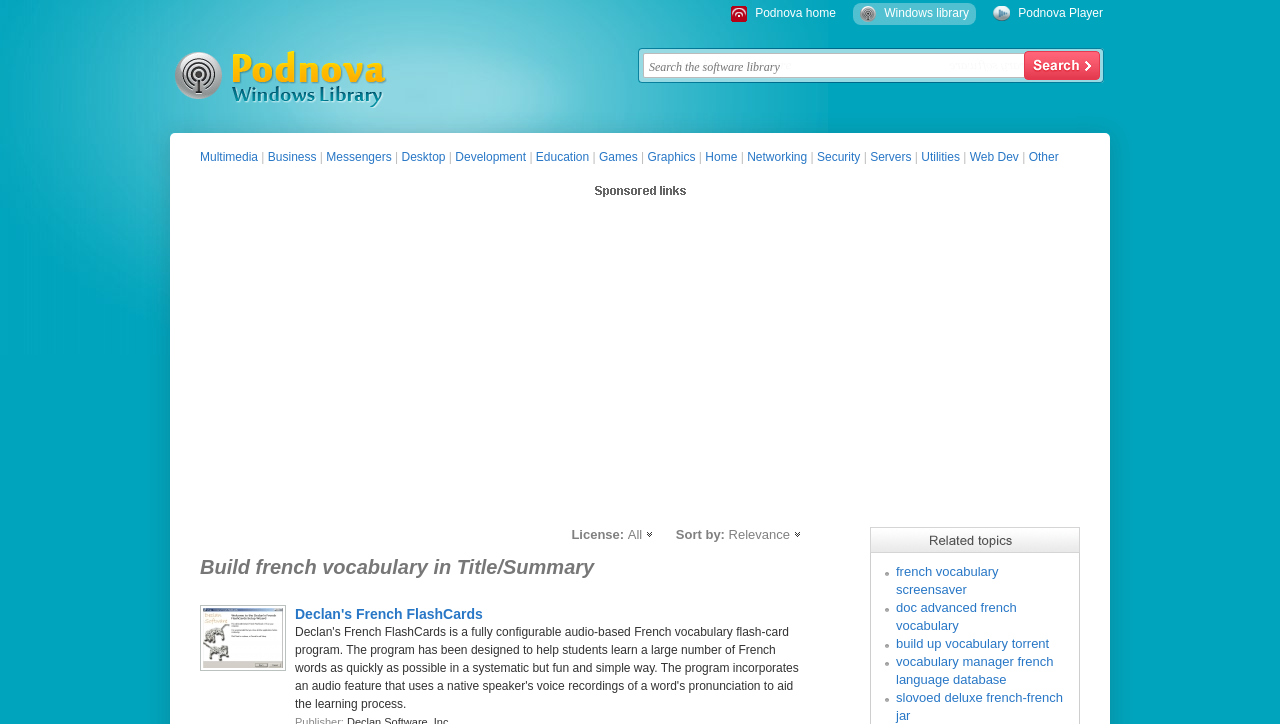What is the name of the first software listed?
With the help of the image, please provide a detailed response to the question.

I looked at the section with the heading 'Build french vocabulary in Title/Summary' and found the first software listed, which is 'Declan's French FlashCards'.